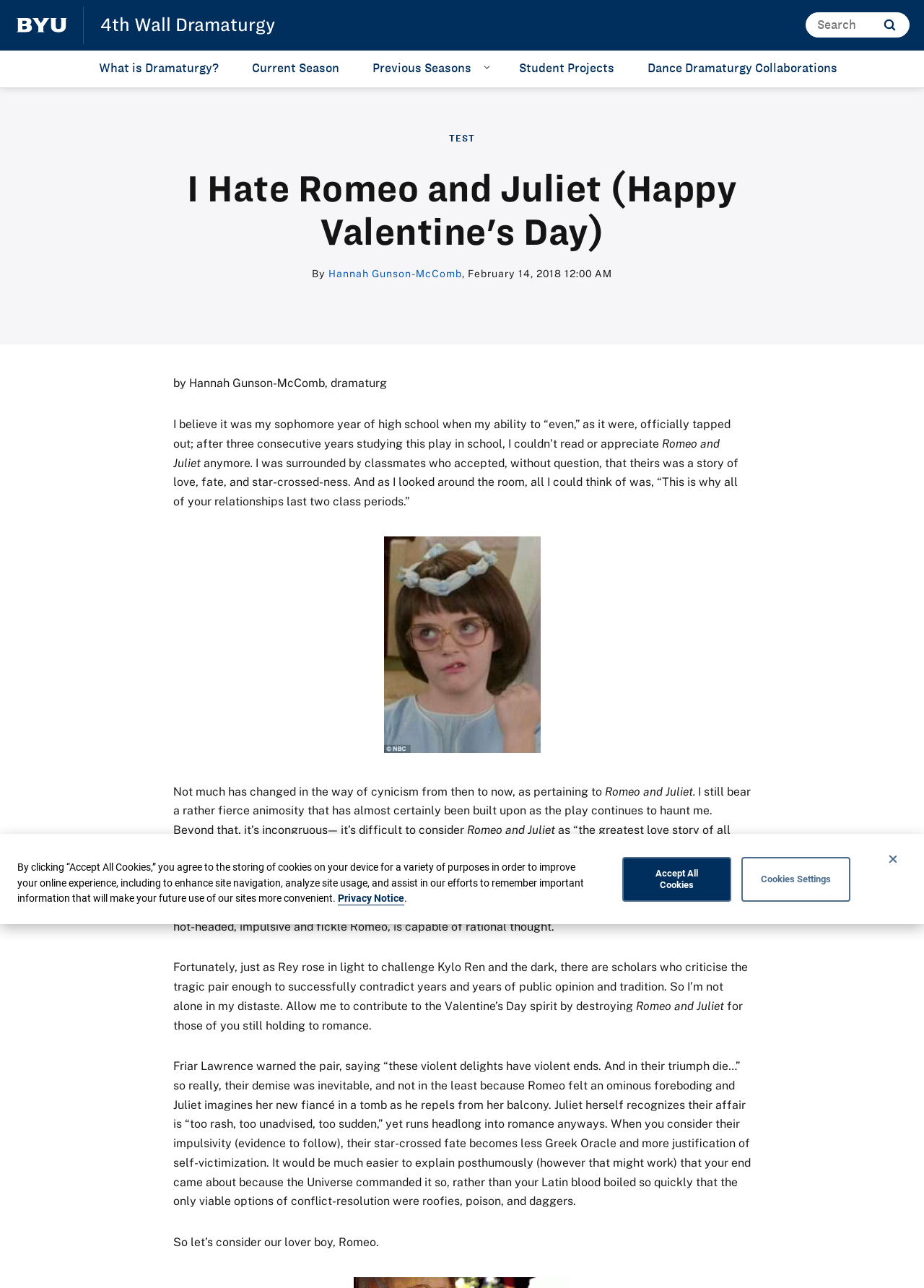Provide the bounding box coordinates of the HTML element this sentence describes: "parent_node: Search aria-label="Search" name="q" placeholder="Search"". The bounding box coordinates consist of four float numbers between 0 and 1, i.e., [left, top, right, bottom].

[0.872, 0.01, 0.984, 0.029]